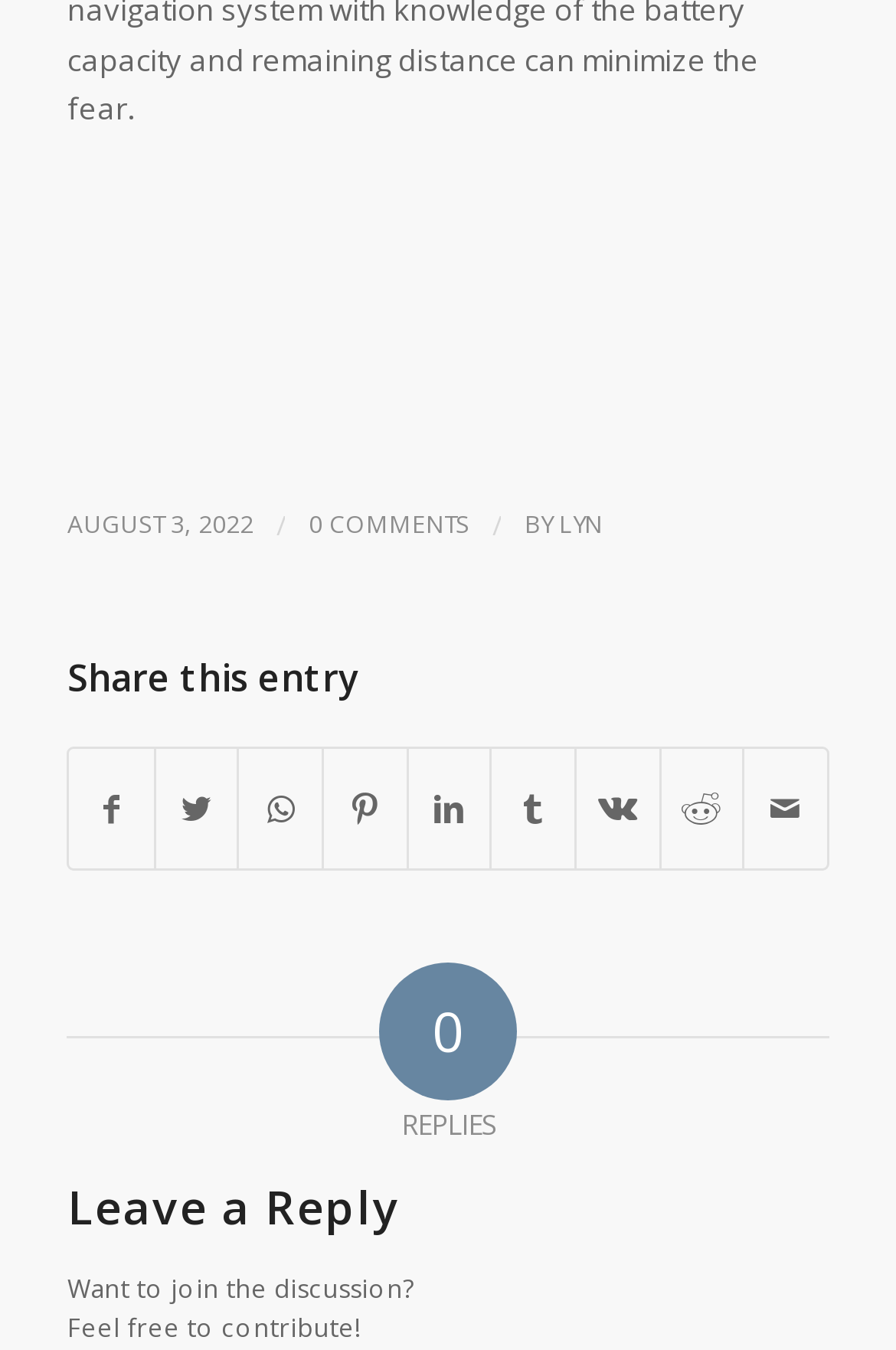Determine the coordinates of the bounding box for the clickable area needed to execute this instruction: "Leave a reply".

[0.075, 0.877, 0.797, 0.915]